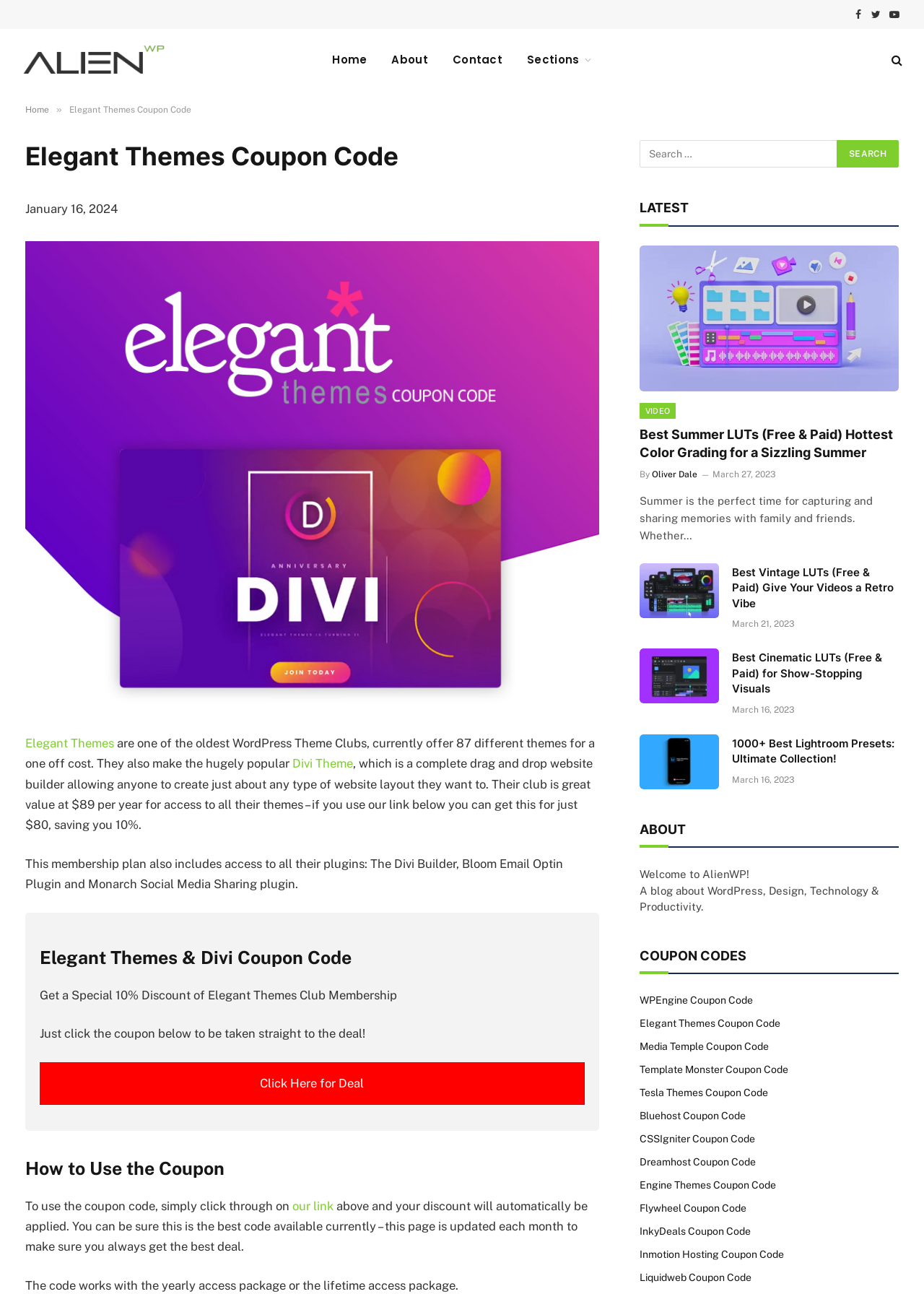What is the name of the website?
From the image, respond with a single word or phrase.

AlienWP